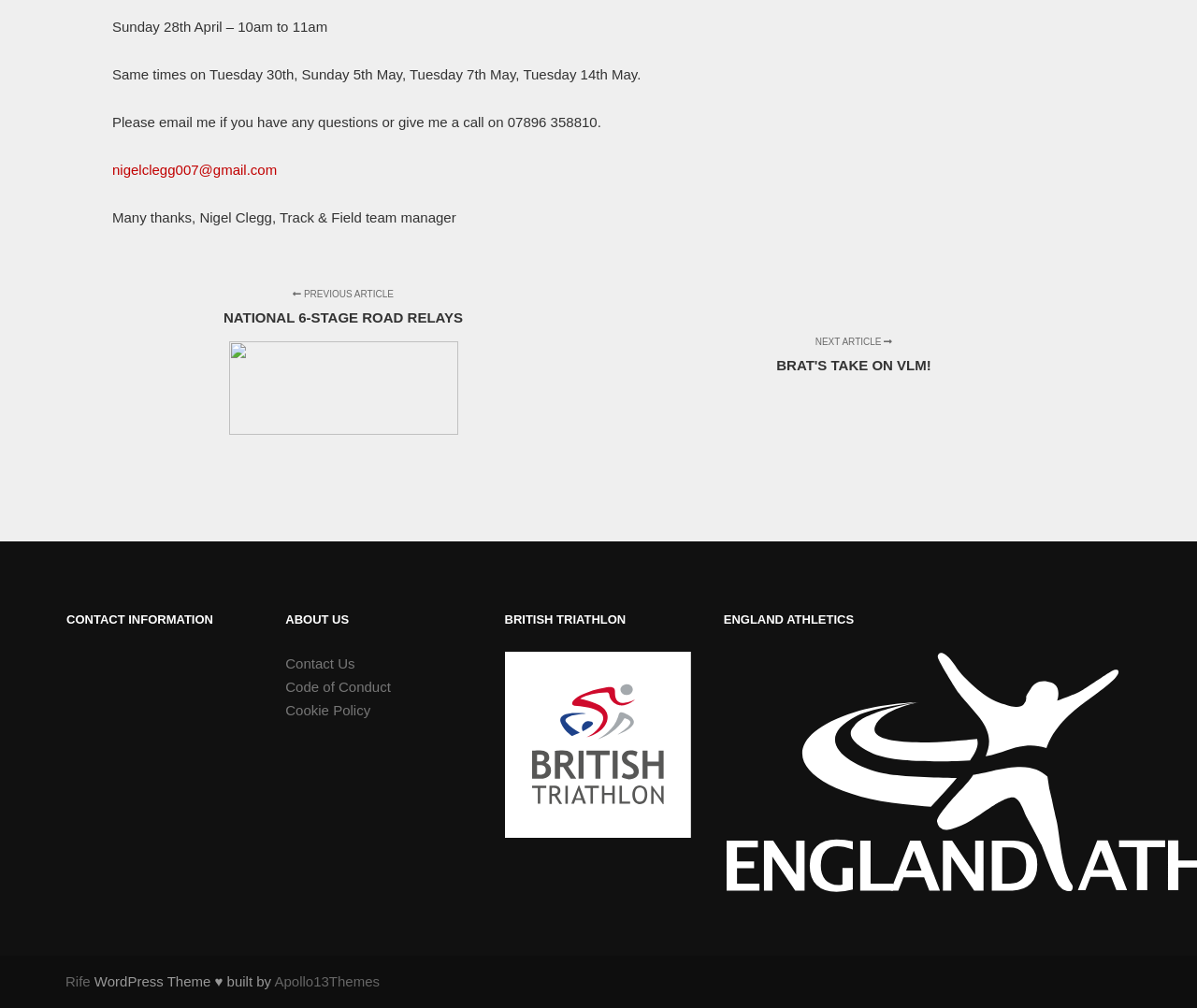Identify the bounding box coordinates of the clickable section necessary to follow the following instruction: "Click the 'PREVIOUS ARTICLE NATIONAL 6-STAGE ROAD RELAYS' link". The coordinates should be presented as four float numbers from 0 to 1, i.e., [left, top, right, bottom].

[0.094, 0.286, 0.5, 0.435]